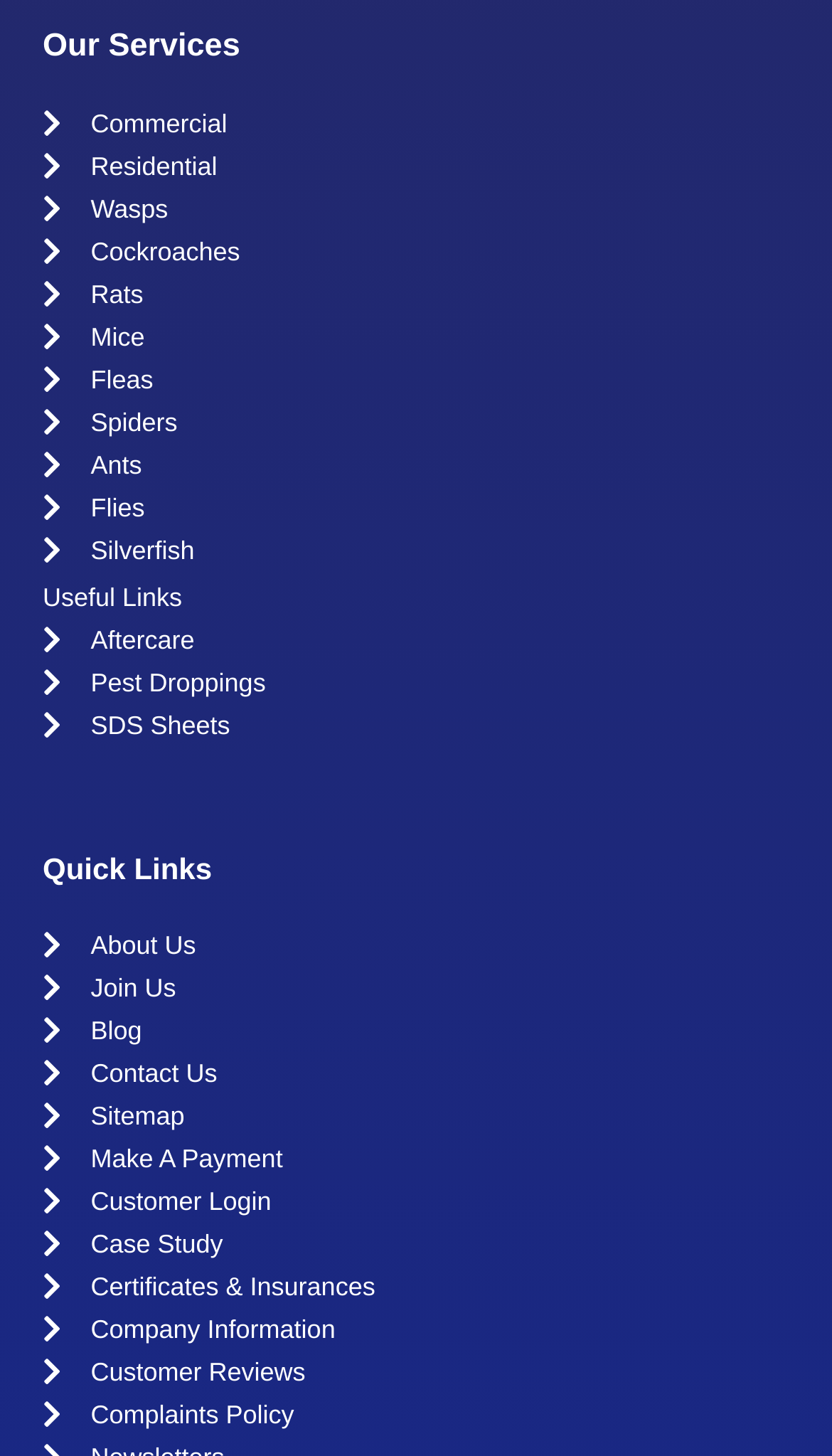Determine the bounding box of the UI element mentioned here: "Understand and agree!". The coordinates must be in the format [left, top, right, bottom] with values ranging from 0 to 1.

None